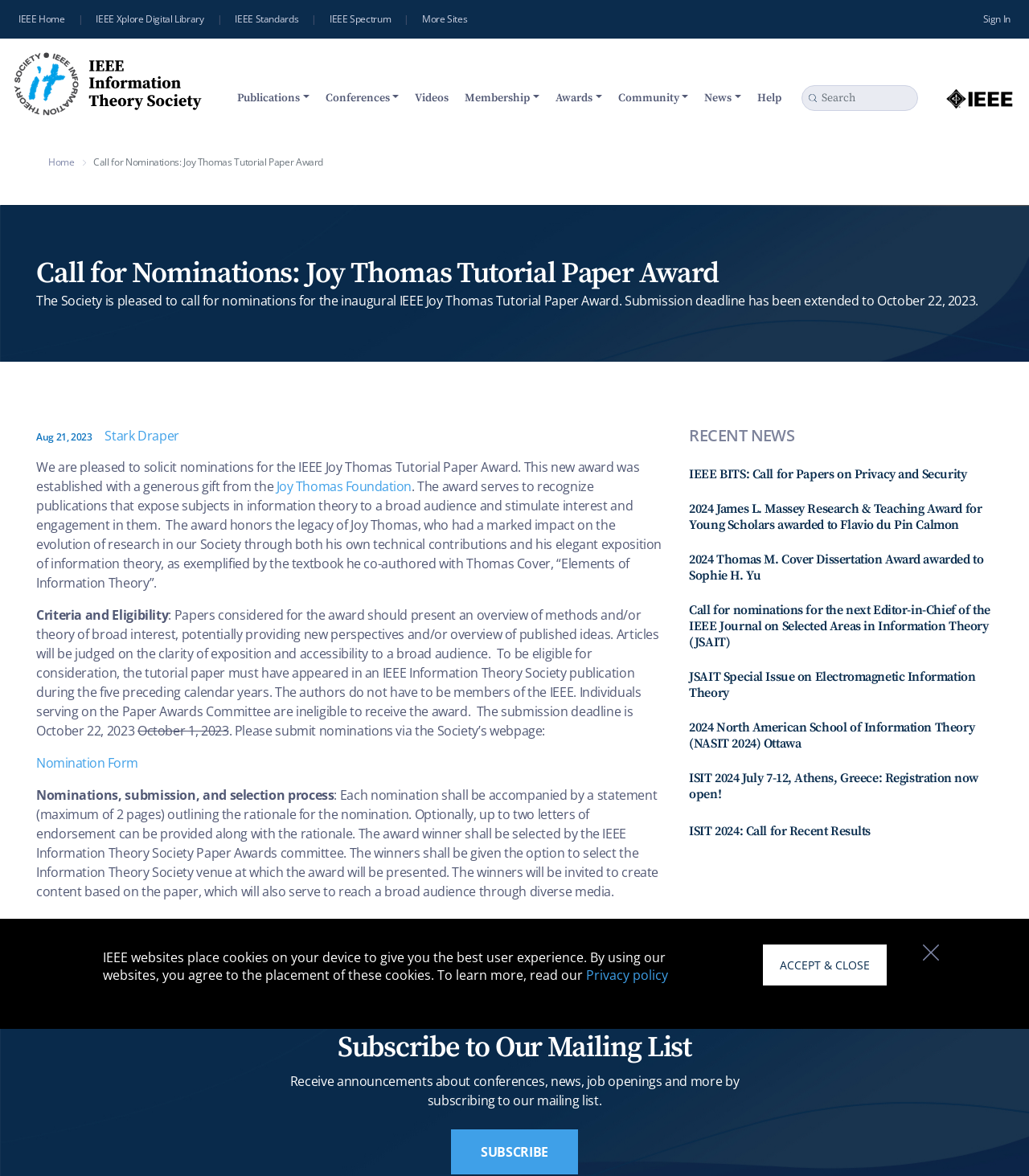Provide the bounding box coordinates for the area that should be clicked to complete the instruction: "Login".

None